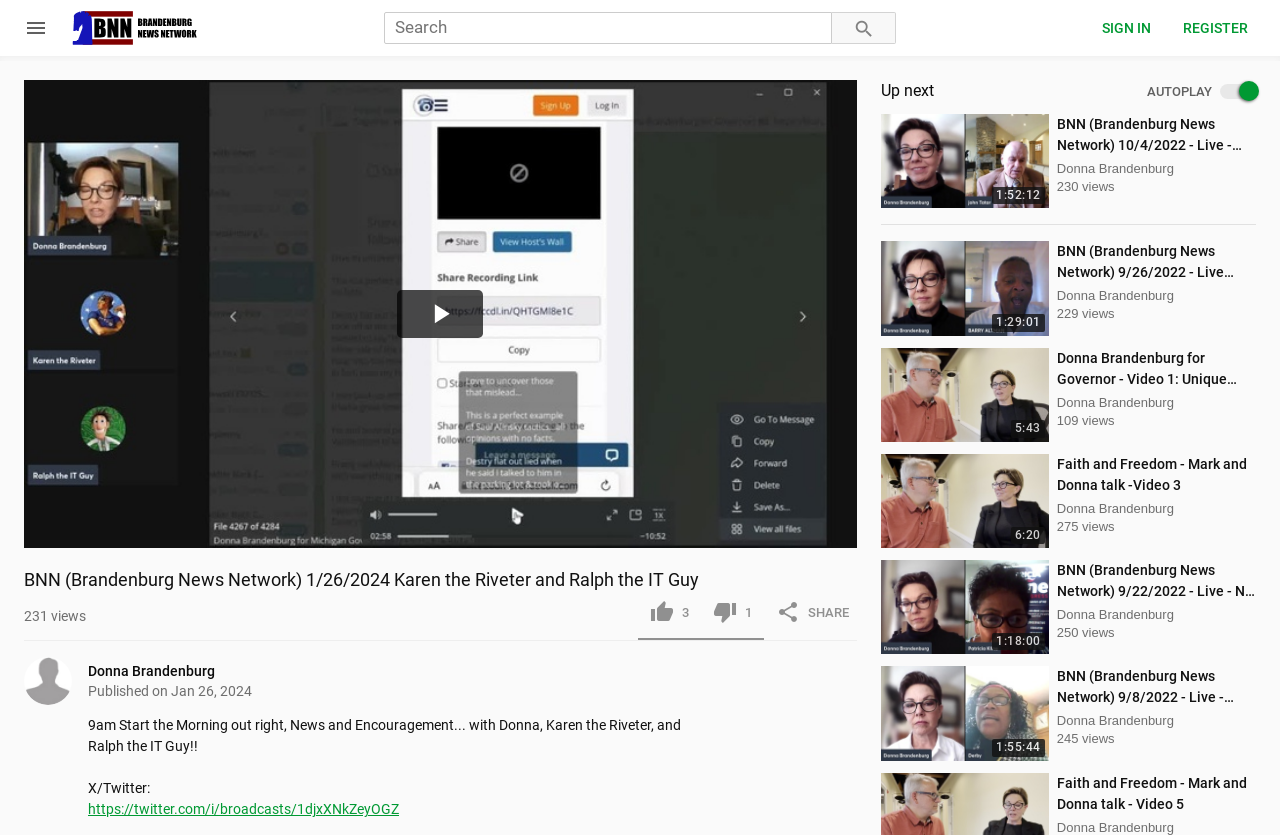Describe all the key features of the webpage in detail.

The webpage is a video streaming platform, specifically a live broadcast page from the Brandenburg News Network (BNN). At the top left corner, there is a menu button and a logo of BNN. Next to the logo, there is a search bar with a search button. On the top right corner, there are links to sign in and register.

The main content of the page is a video player that takes up most of the screen. Below the video player, there is a section that displays upcoming videos, labeled as "Up next". There is also an autoplay checkbox and a label next to it.

Below the video player, there is a list of video links, each with a heading, a generic text, and a view count. The videos are related to Donna Brandenburg, a politician, and her live broadcasts on BNN. The list of videos takes up most of the screen.

On the right side of the video player, there is a section that displays information about the current video, including the title, view count, and buttons to like, dislike, and share the video. There is also a section that displays the video's description, which includes the title, the date published, and a brief summary of the video.

At the bottom of the page, there is a section that displays the video's description again, along with a link to the video's Twitter broadcast.